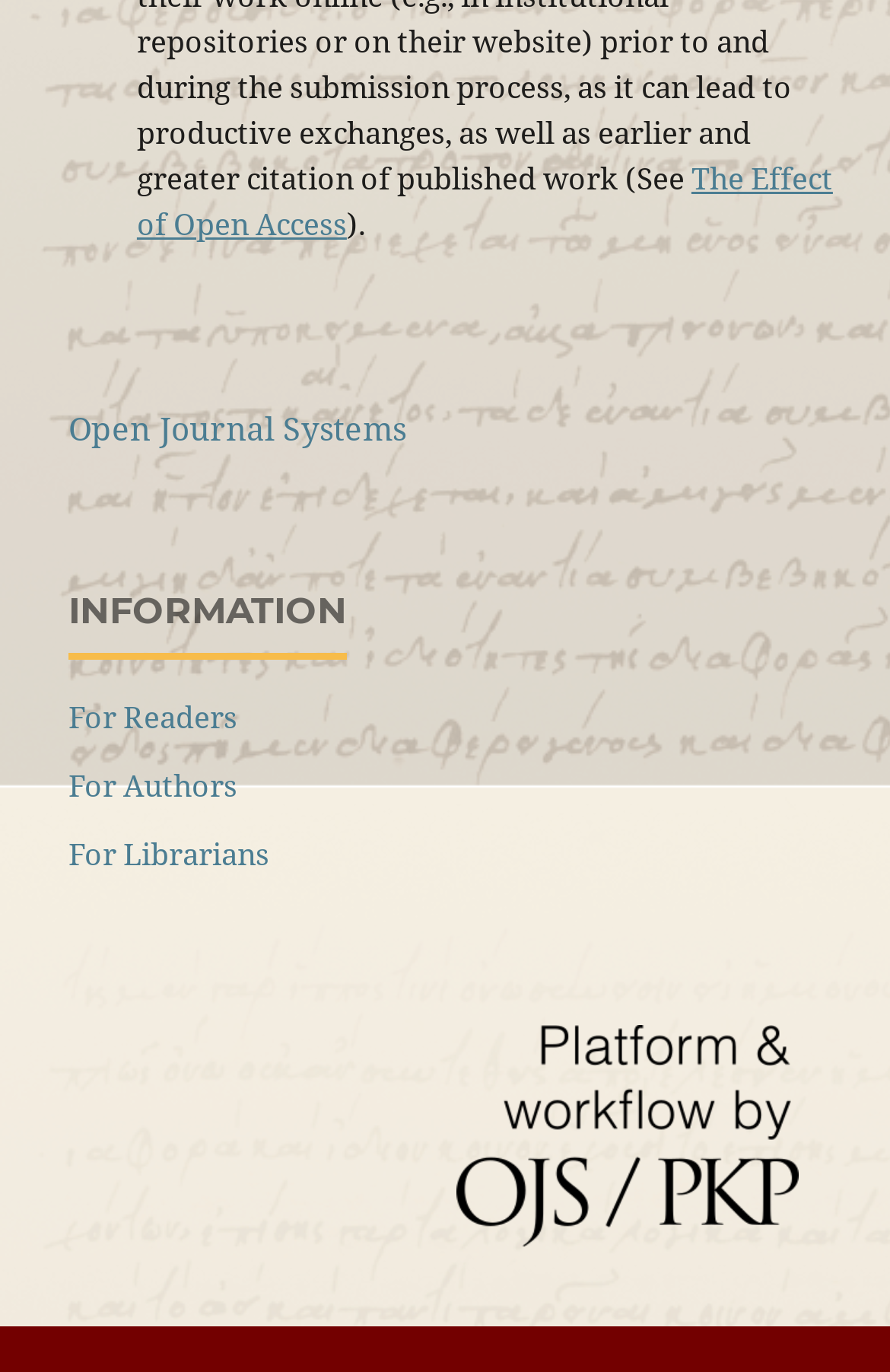How many links are there in the sidebar? Analyze the screenshot and reply with just one word or a short phrase.

4